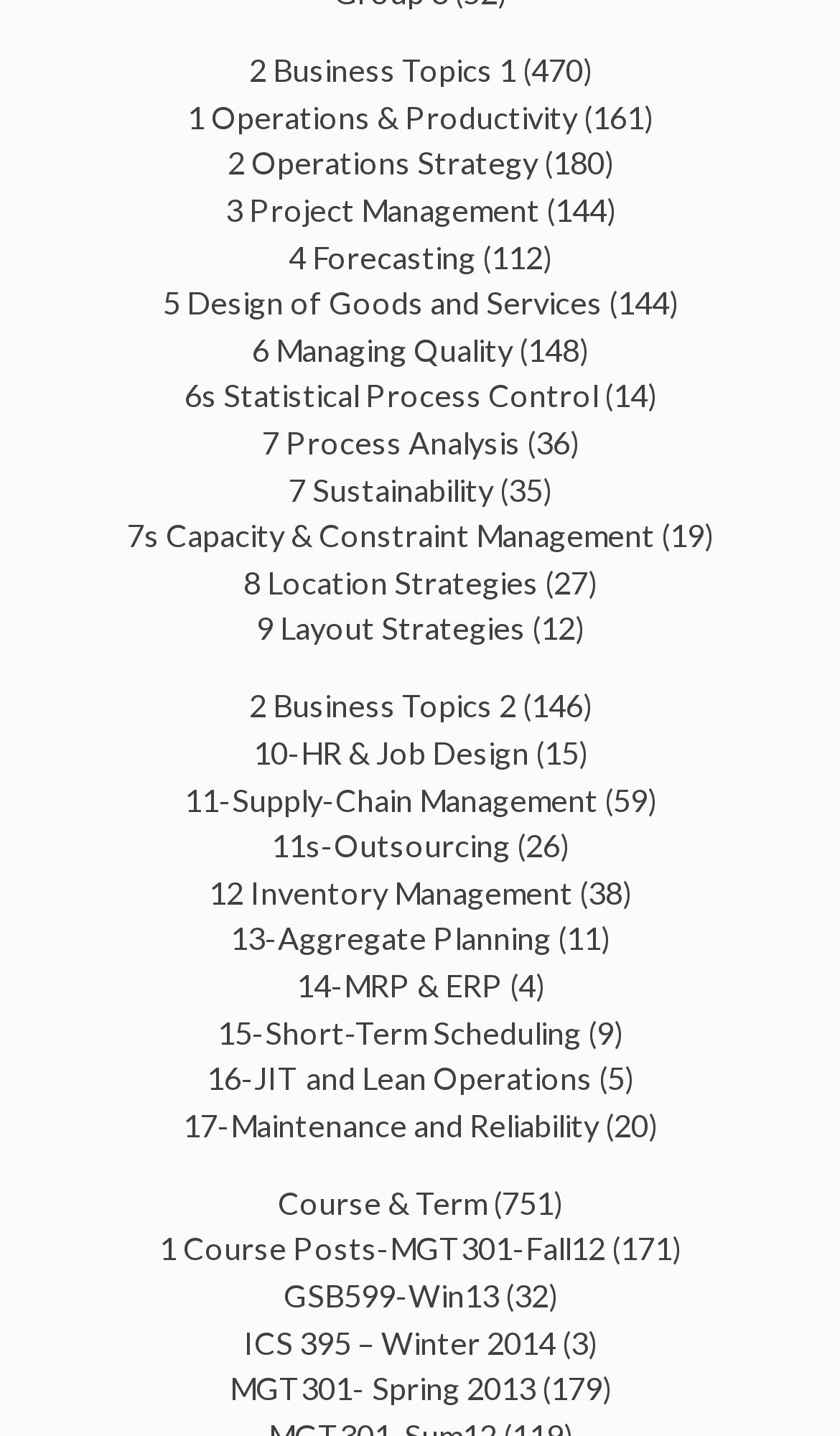Please identify the bounding box coordinates of the element on the webpage that should be clicked to follow this instruction: "Read the previous post". The bounding box coordinates should be given as four float numbers between 0 and 1, formatted as [left, top, right, bottom].

None